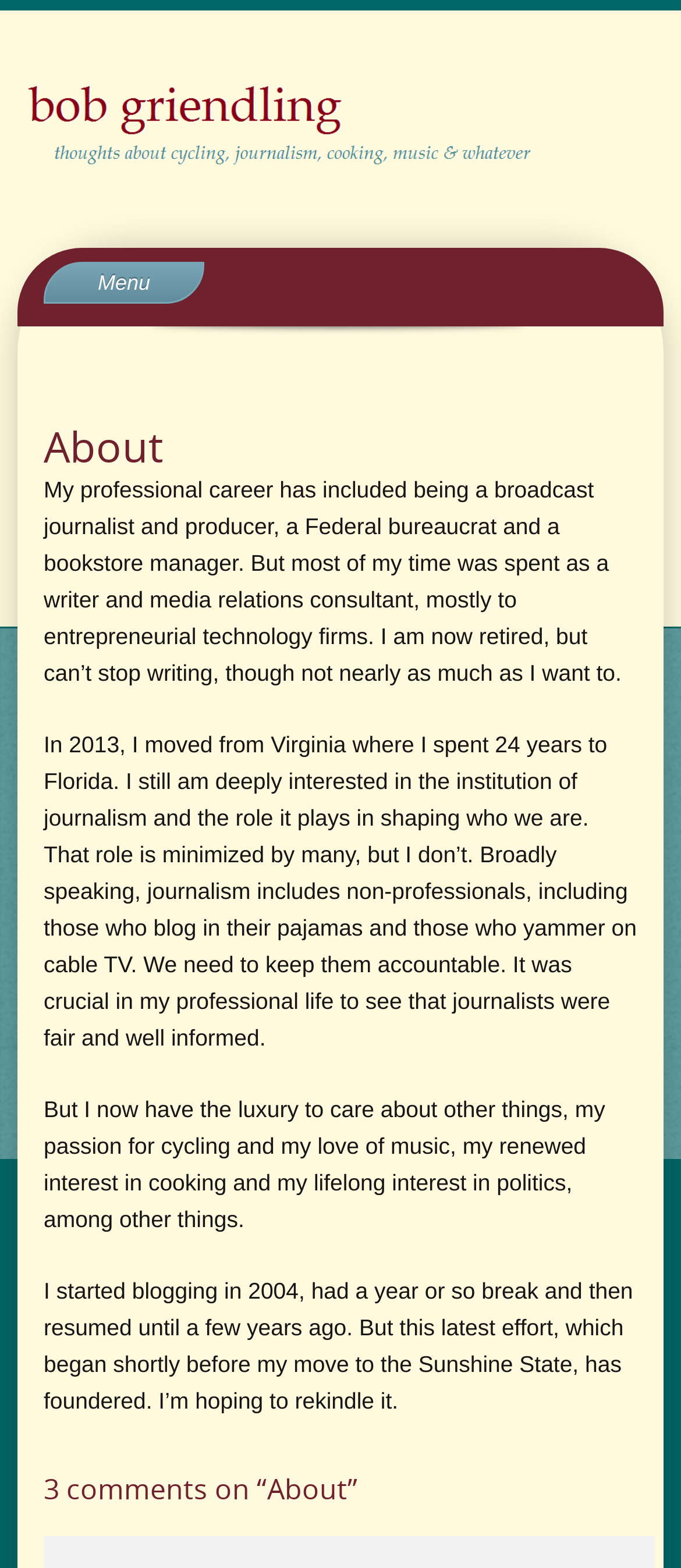Specify the bounding box coordinates of the region I need to click to perform the following instruction: "Click on the 'Home' link". The coordinates must be four float numbers in the range of 0 to 1, i.e., [left, top, right, bottom].

[0.051, 0.239, 0.949, 0.27]